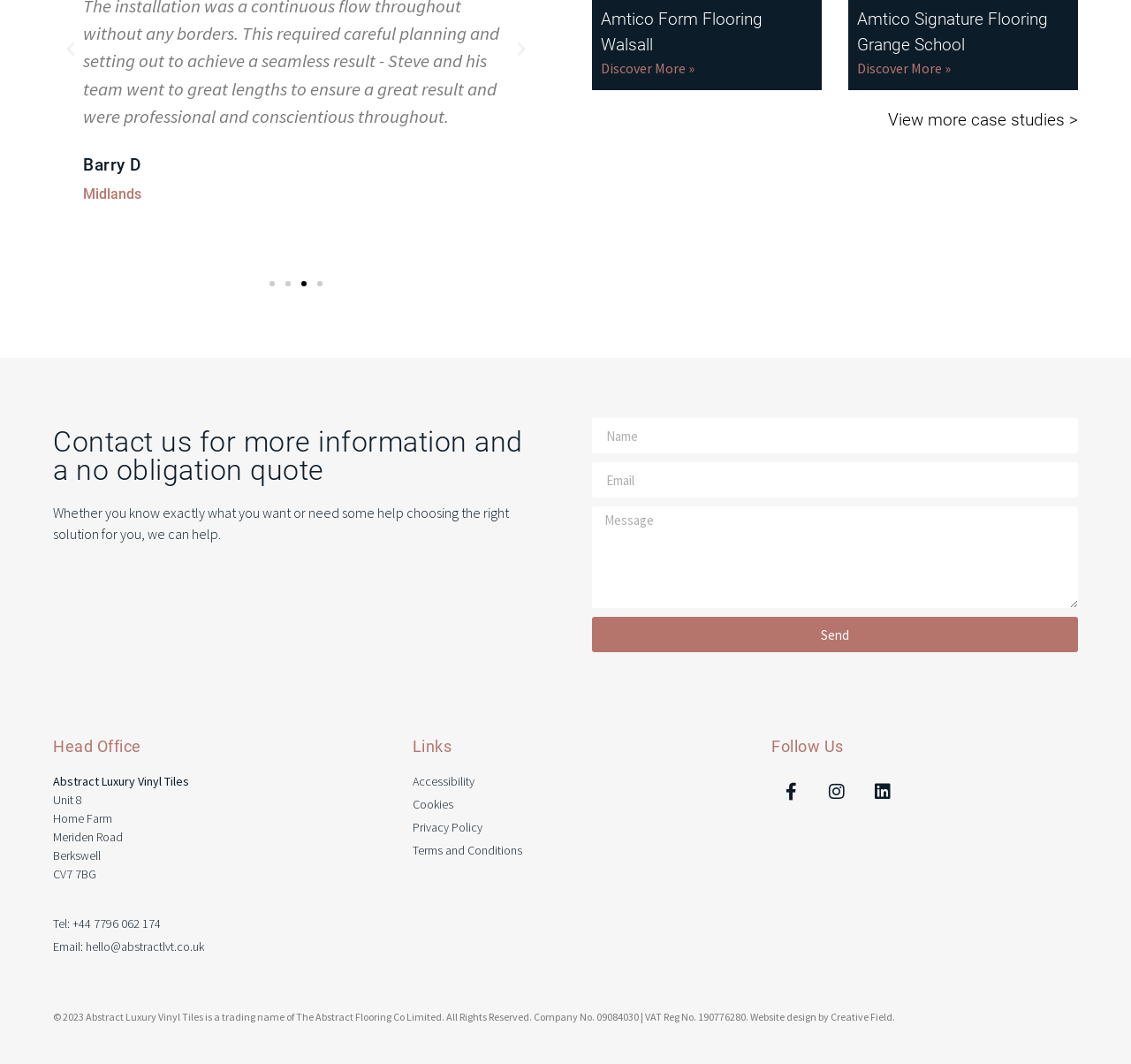Please find the bounding box coordinates of the element that needs to be clicked to perform the following instruction: "View more case studies". The bounding box coordinates should be four float numbers between 0 and 1, represented as [left, top, right, bottom].

[0.785, 0.103, 0.953, 0.122]